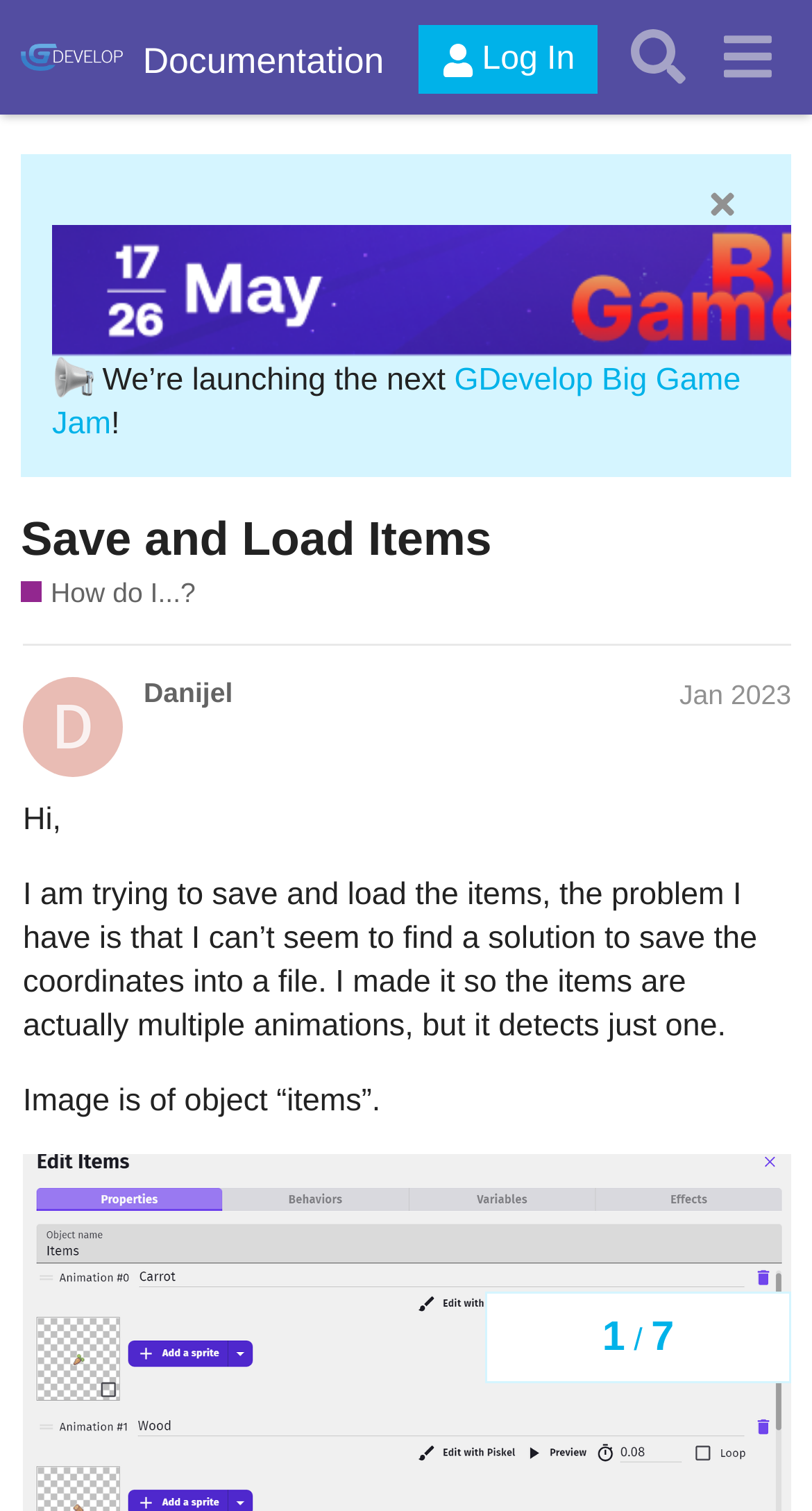Provide the bounding box coordinates of the HTML element this sentence describes: "How do I...?". The bounding box coordinates consist of four float numbers between 0 and 1, i.e., [left, top, right, bottom].

[0.026, 0.381, 0.241, 0.406]